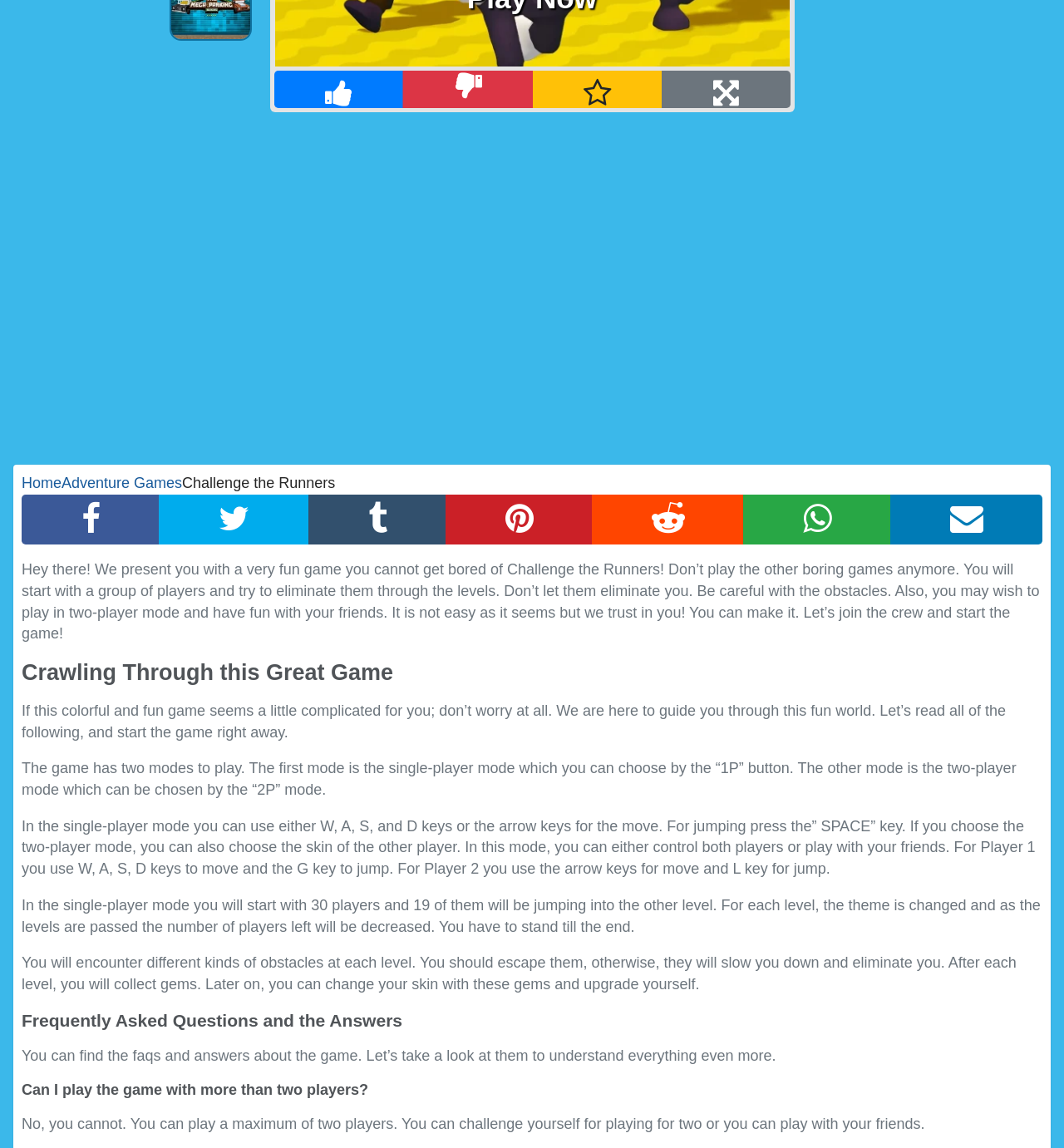Determine the bounding box of the UI component based on this description: "Home". The bounding box coordinates should be four float values between 0 and 1, i.e., [left, top, right, bottom].

[0.02, 0.414, 0.058, 0.428]